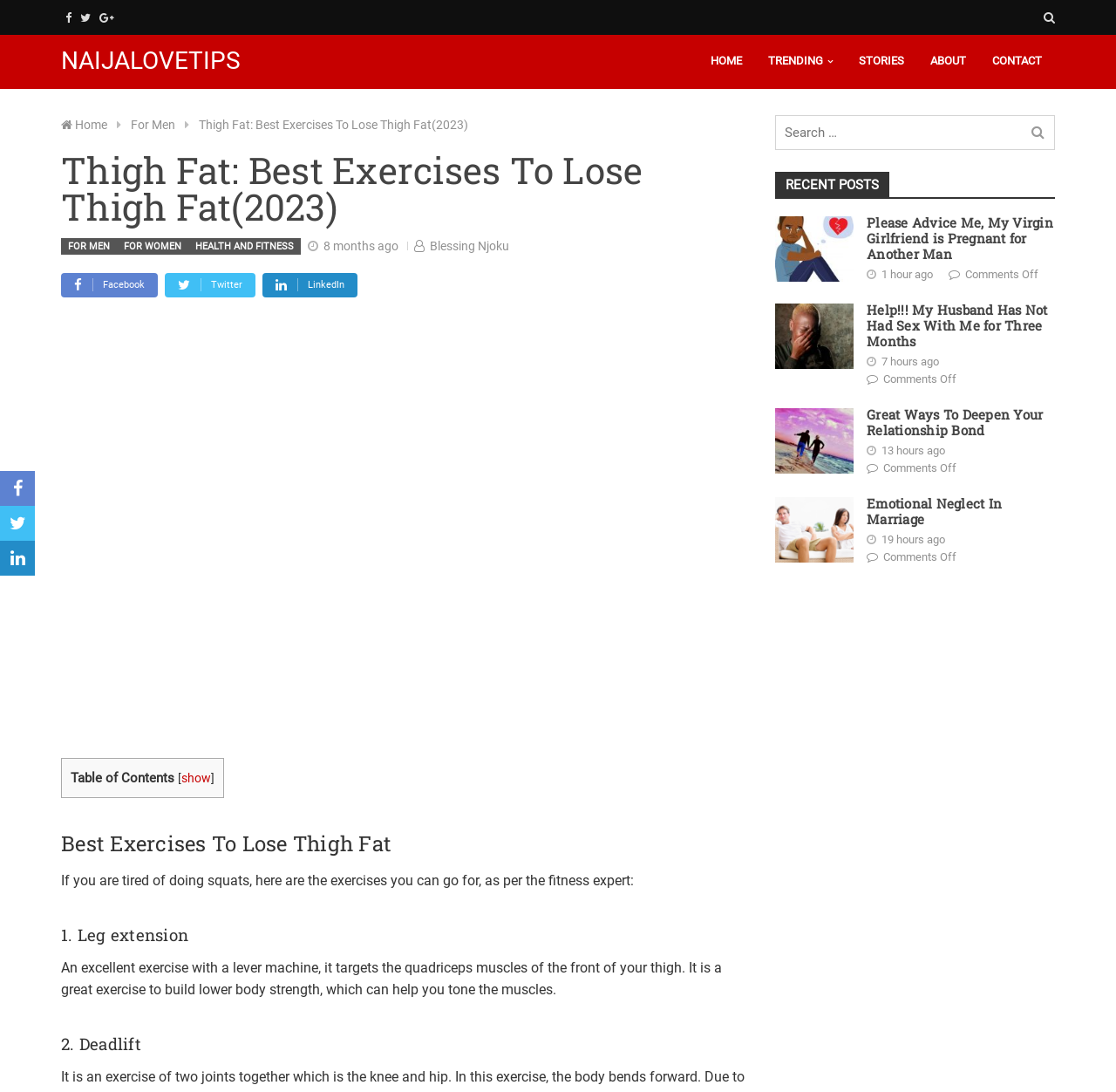Locate the bounding box coordinates of the clickable area needed to fulfill the instruction: "Read the article 'Please Advice Me, My Virgin Girlfriend is Pregnant for Another Man'".

[0.695, 0.198, 0.945, 0.262]